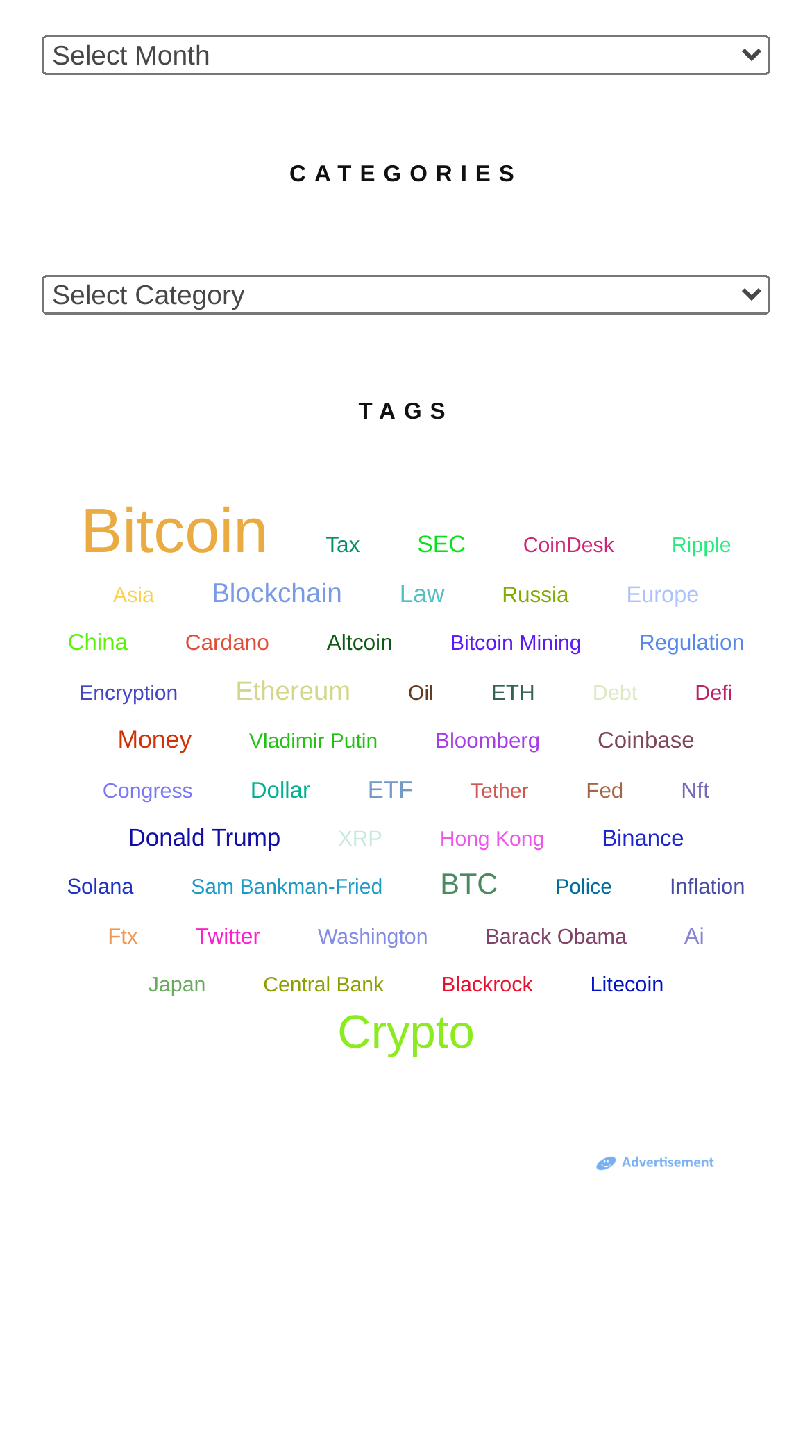Locate the bounding box coordinates of the element that should be clicked to fulfill the instruction: "View Ethereum".

[0.264, 0.514, 0.457, 0.546]